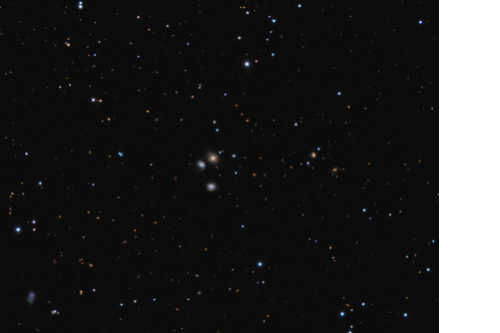From the details in the image, provide a thorough response to the question: What are scattered across the dark expanse?

The caption states that various celestial objects, including stars and galaxies, are scattered across the dark expanse, which suggests that these objects are dispersed throughout the image.